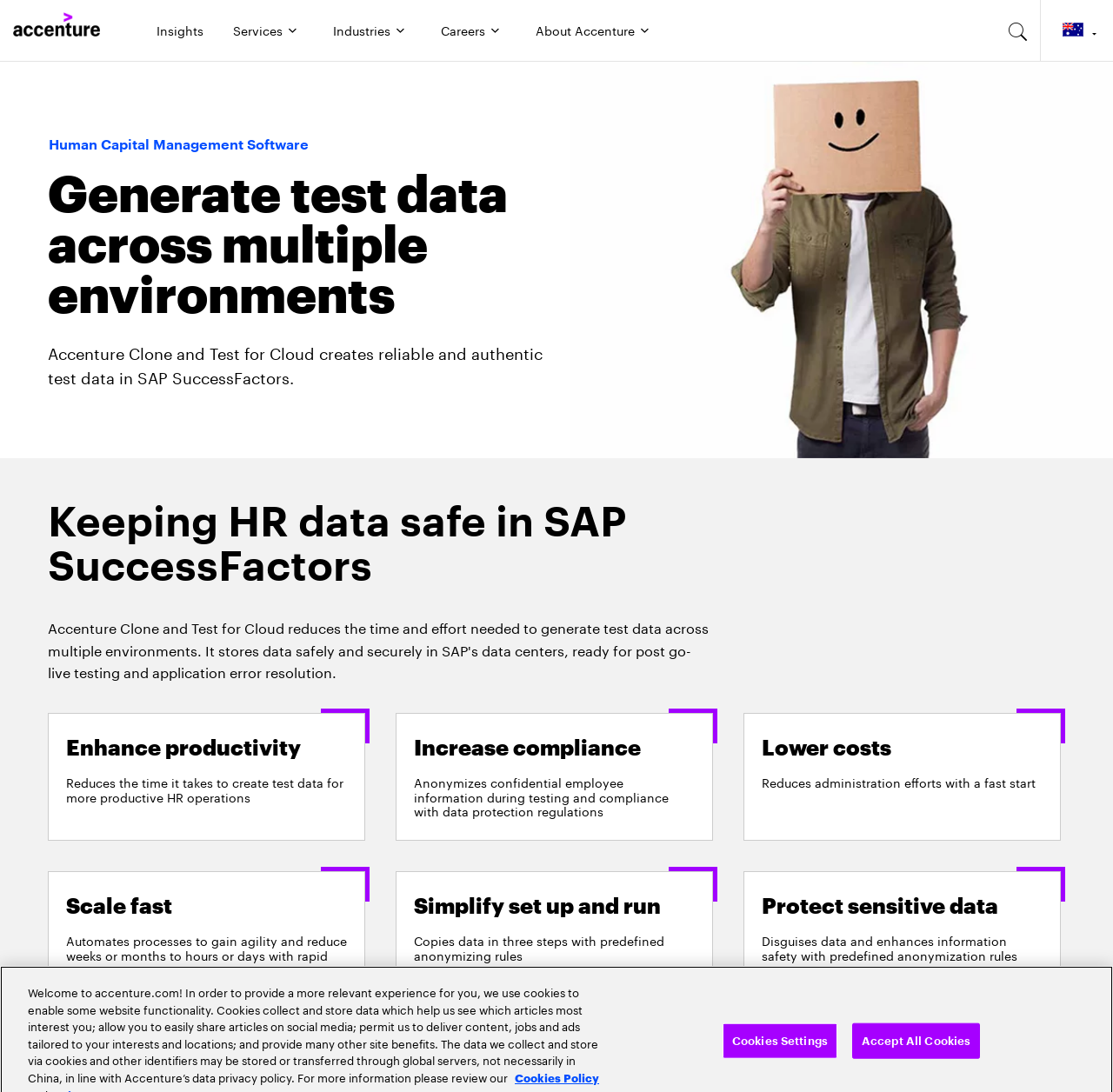Please specify the bounding box coordinates for the clickable region that will help you carry out the instruction: "Click on the 'Chinese' link".

None